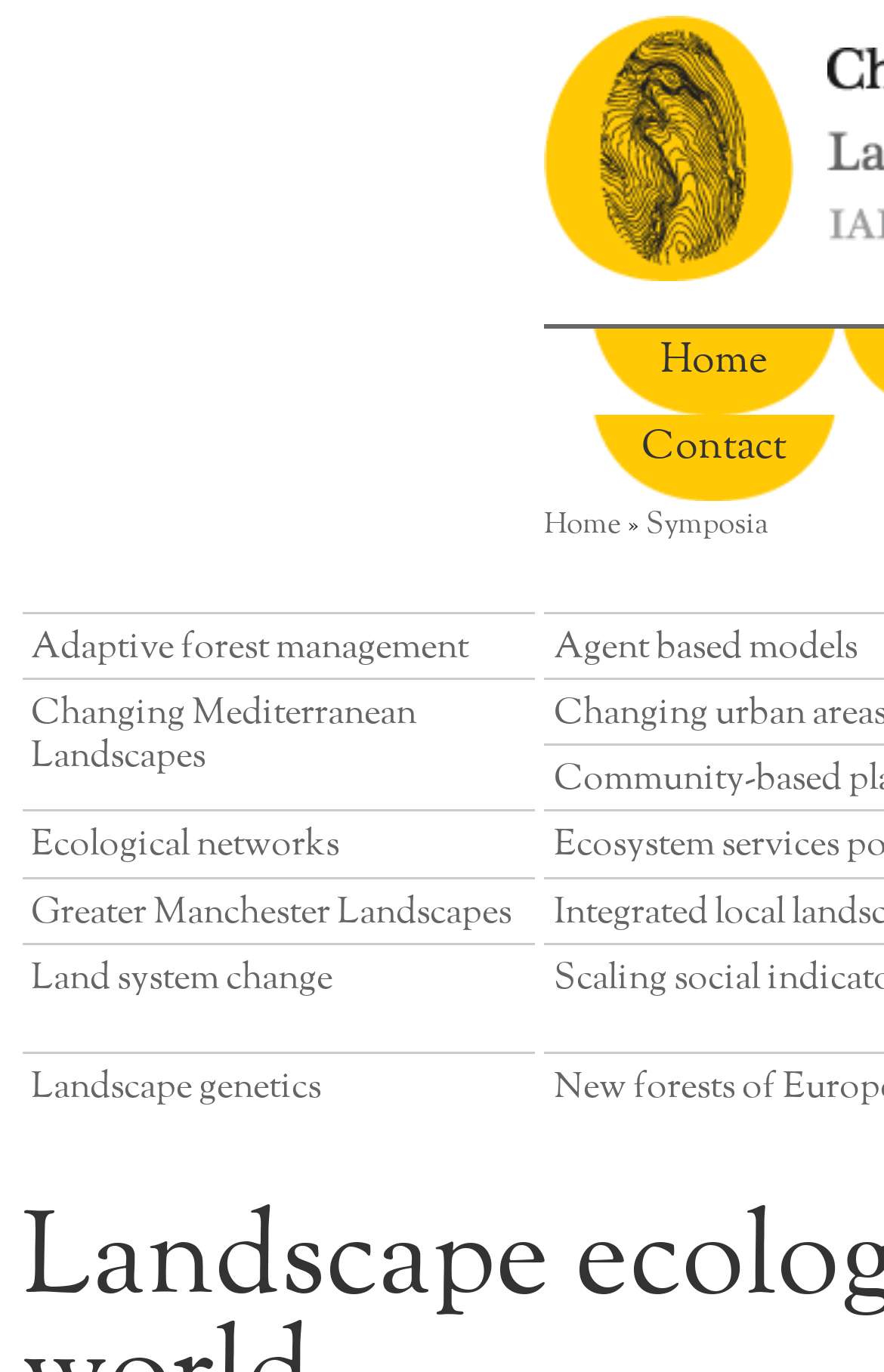Please identify the bounding box coordinates of the element I should click to complete this instruction: 'explore ecological networks'. The coordinates should be given as four float numbers between 0 and 1, like this: [left, top, right, bottom].

[0.025, 0.59, 0.606, 0.639]